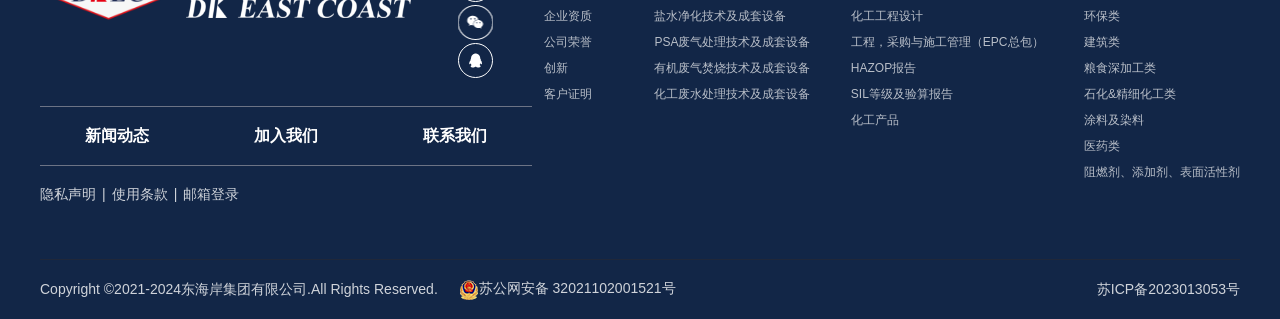Please identify the bounding box coordinates of the area that needs to be clicked to follow this instruction: "Go to '化工产品'".

[0.665, 0.354, 0.702, 0.398]